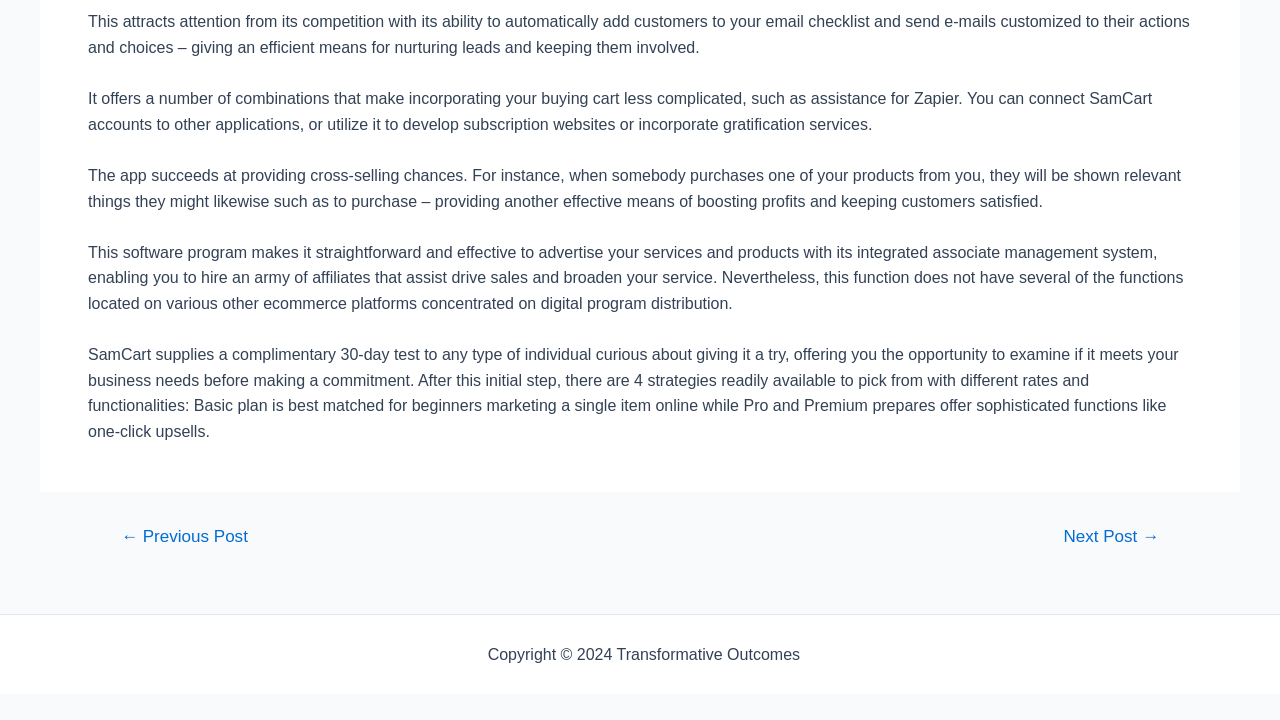Answer the question in one word or a short phrase:
What is the main topic of this webpage?

SamCart